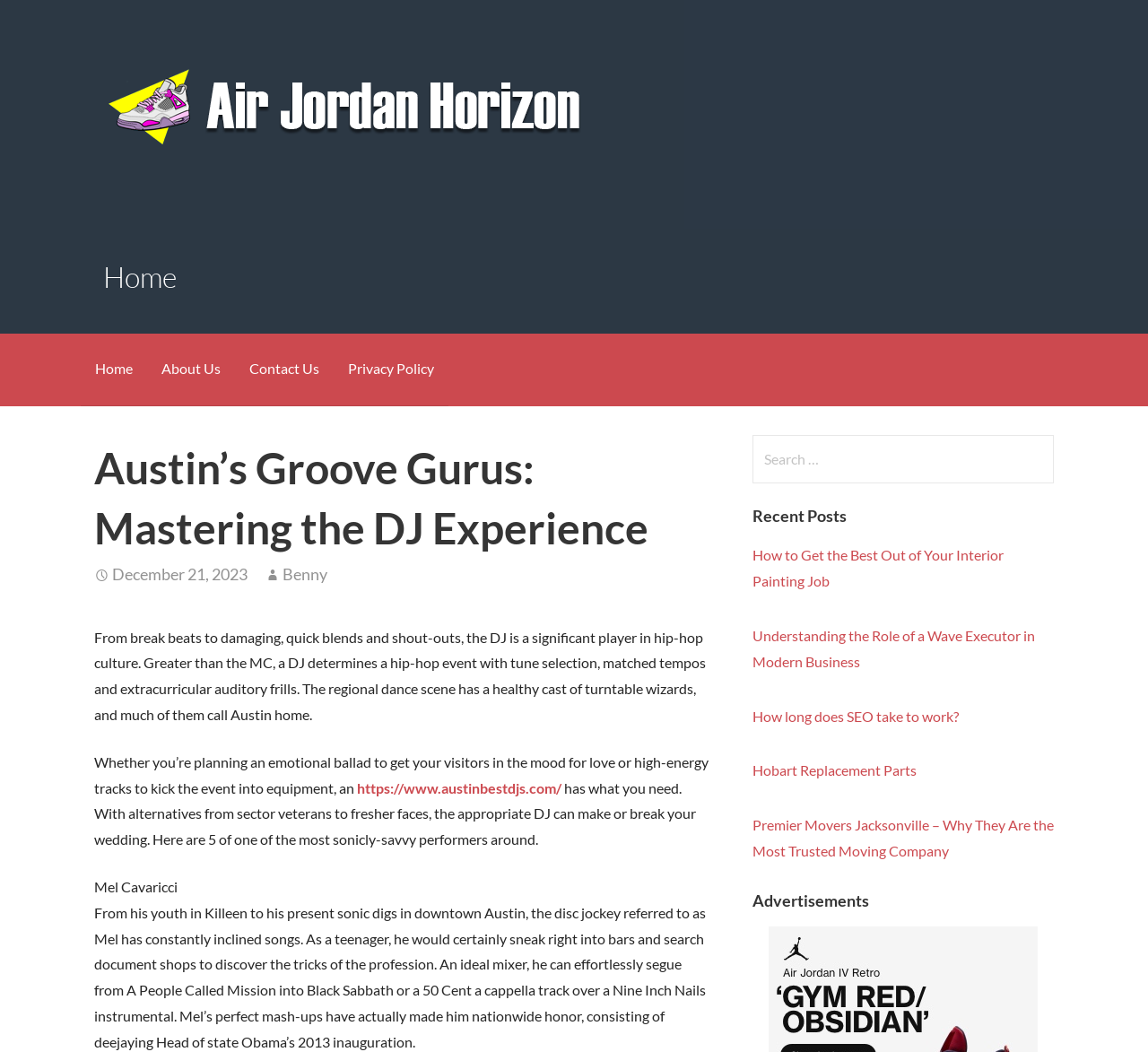How many links are there in the navigation menu?
From the screenshot, supply a one-word or short-phrase answer.

4